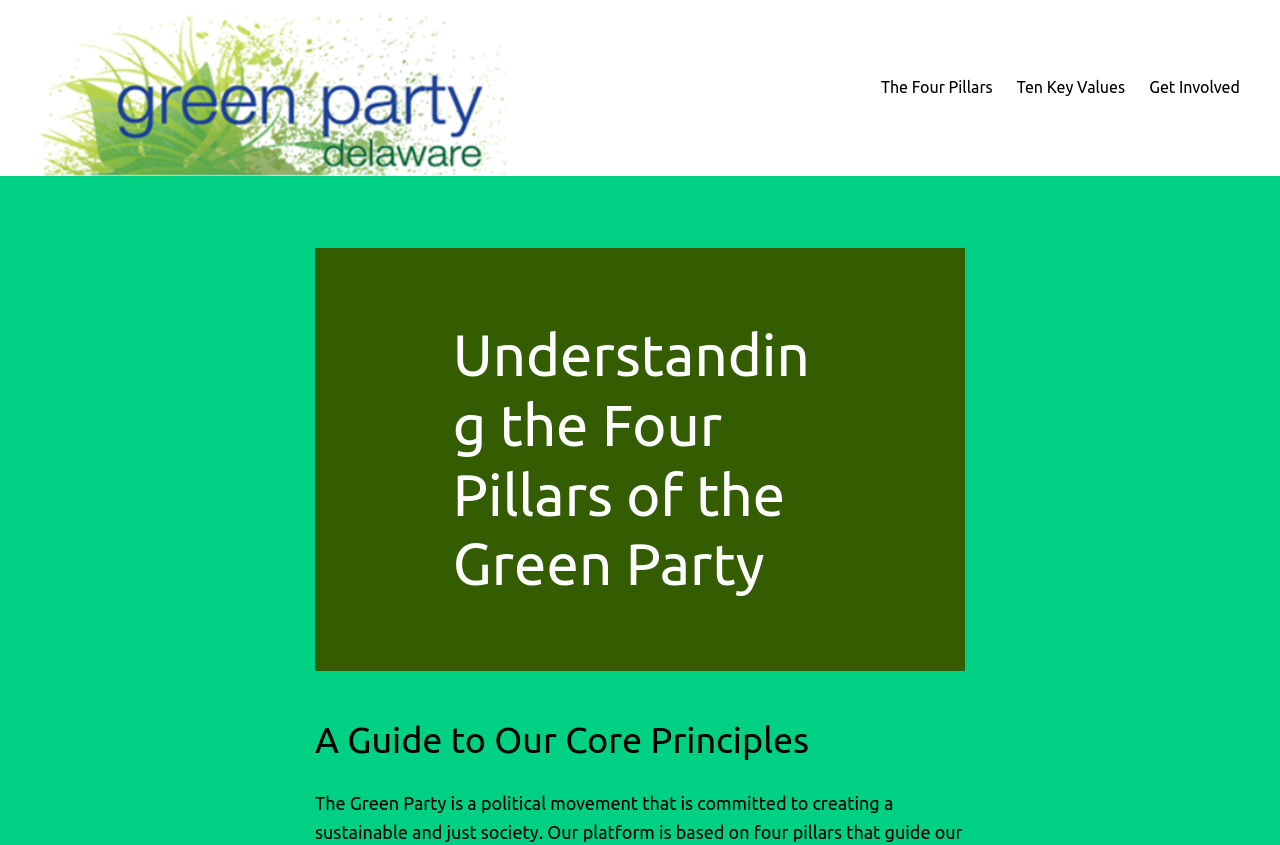What is the name of the party? Examine the screenshot and reply using just one word or a brief phrase.

Green Party